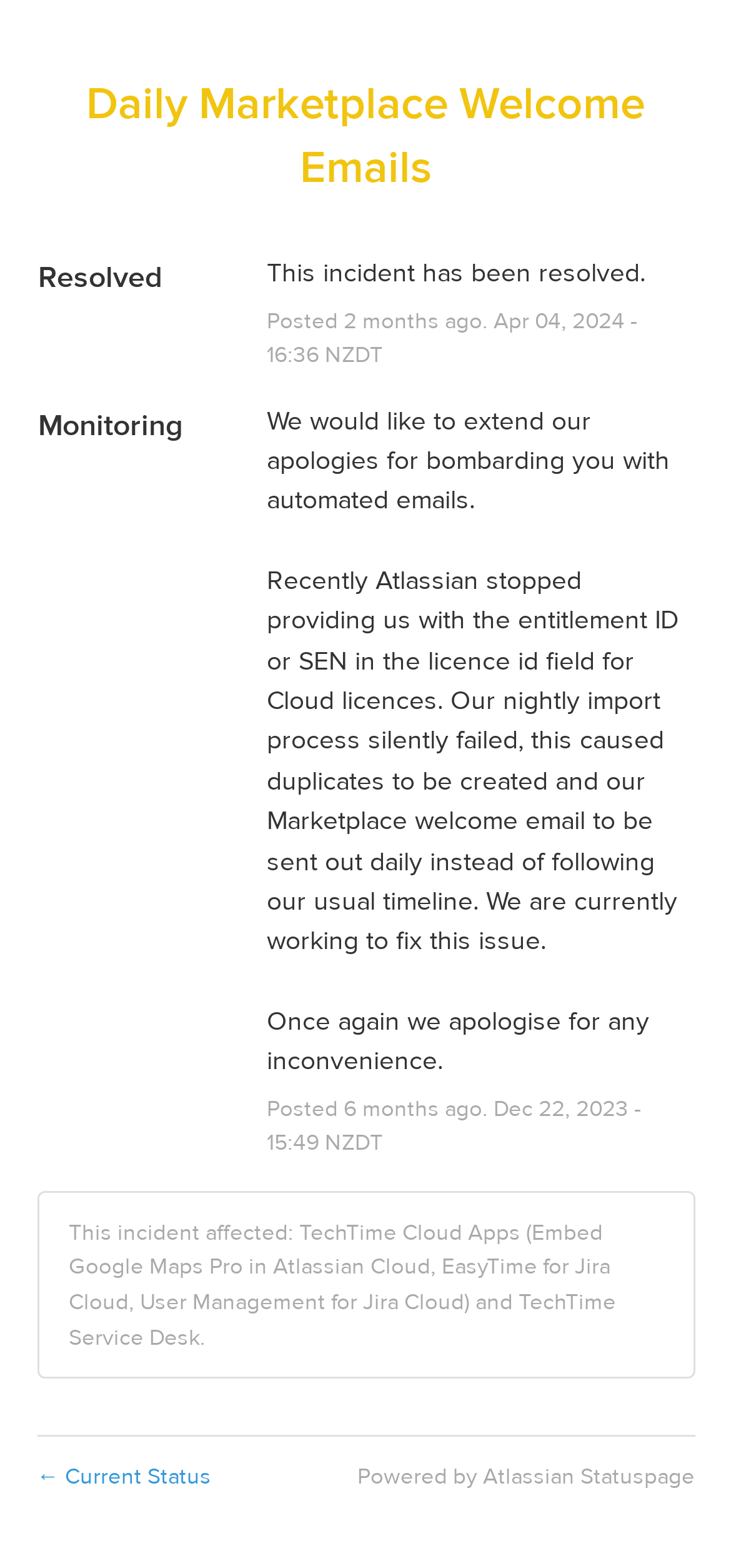What is the name of the service affected by the incident?
Please respond to the question with as much detail as possible.

The name of the service affected by the incident can be determined by looking at the StaticText element 'This incident affected: TechTime Cloud Apps (Embed Google Maps Pro in Atlassian Cloud, EasyTime for Jira Cloud, User Management for Jira Cloud) and TechTime Service Desk.' which lists the affected services.